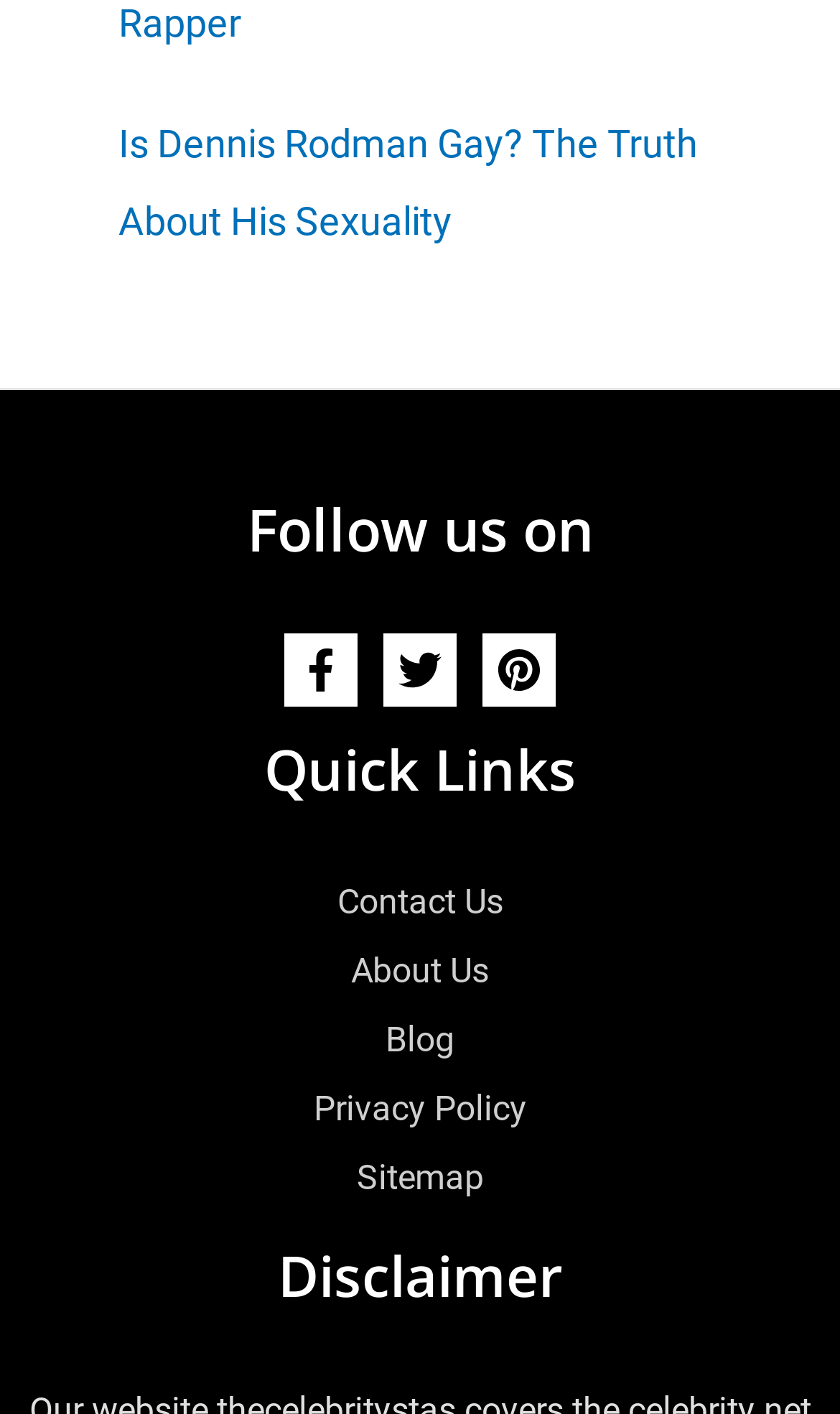From the image, can you give a detailed response to the question below:
What is the purpose of the Footer Widget 2?

The Footer Widget 2 contains two sections: Quick Links and Disclaimer. The Quick Links section has five links, and the Disclaimer section has a heading.